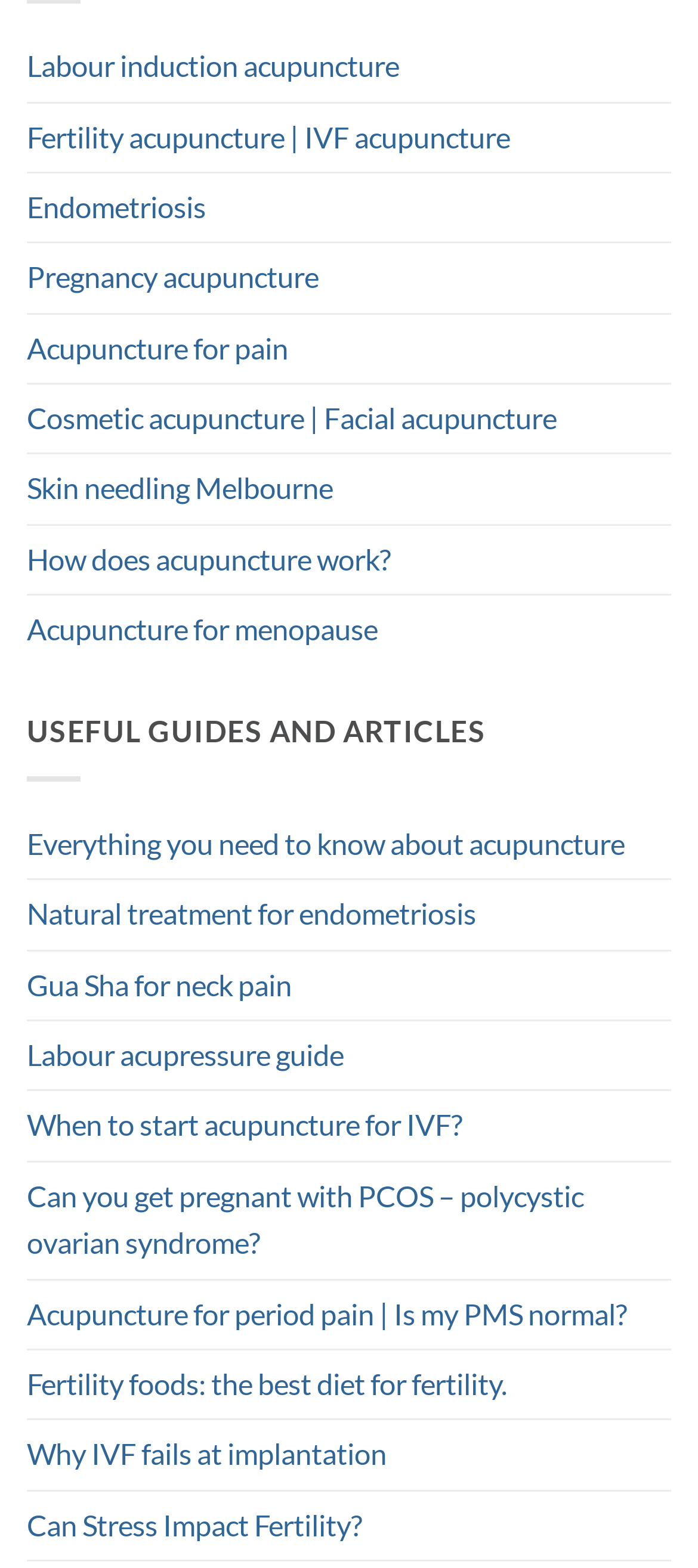What is the topic related to facial treatment?
Examine the webpage screenshot and provide an in-depth answer to the question.

The link 'Cosmetic acupuncture | Facial acupuncture' suggests that it is related to facial treatment, as it mentions 'Facial acupuncture'.